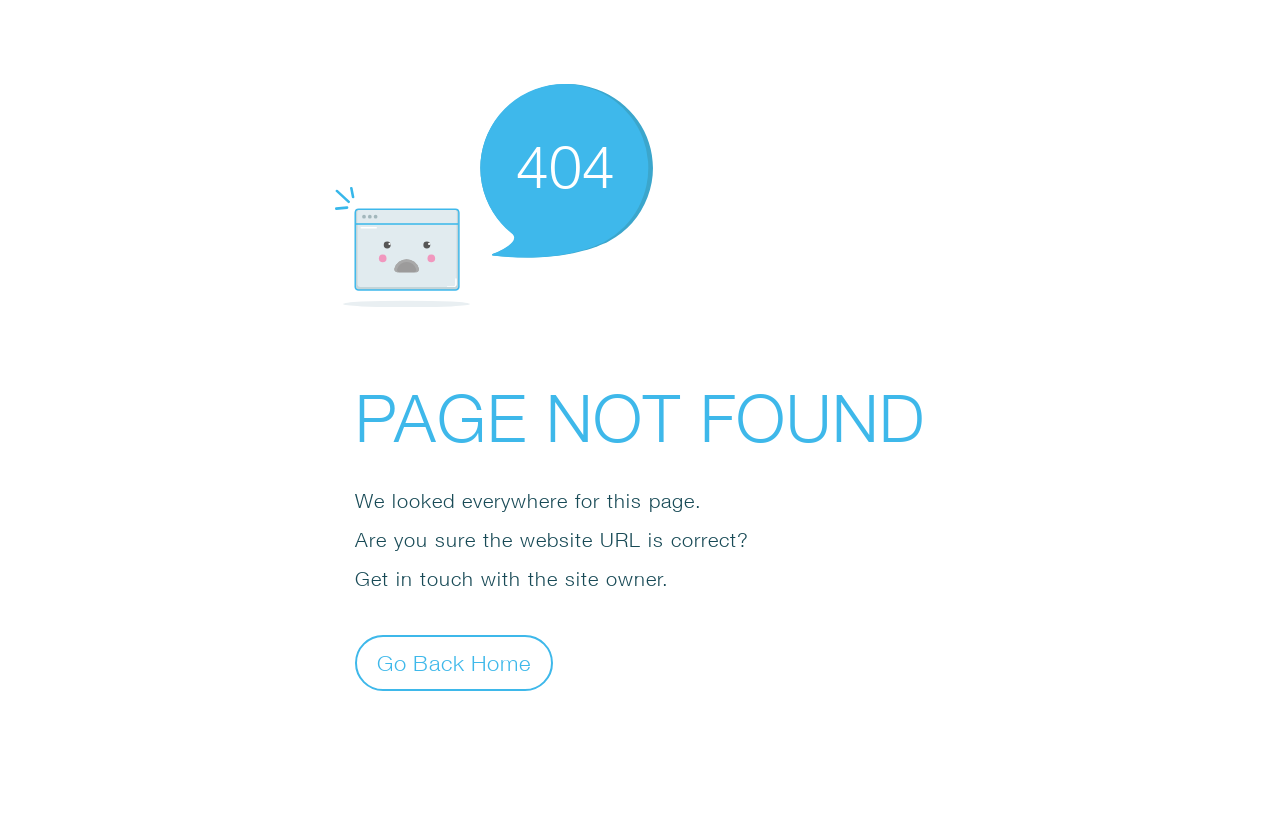Examine the image and give a thorough answer to the following question:
What is the tone of the error message?

The tone of the error message is helpful, as it not only informs the user that the page is not found but also provides suggestions and a possible solution, such as getting in touch with the site owner, and a button to go back home, making the error experience less frustrating.